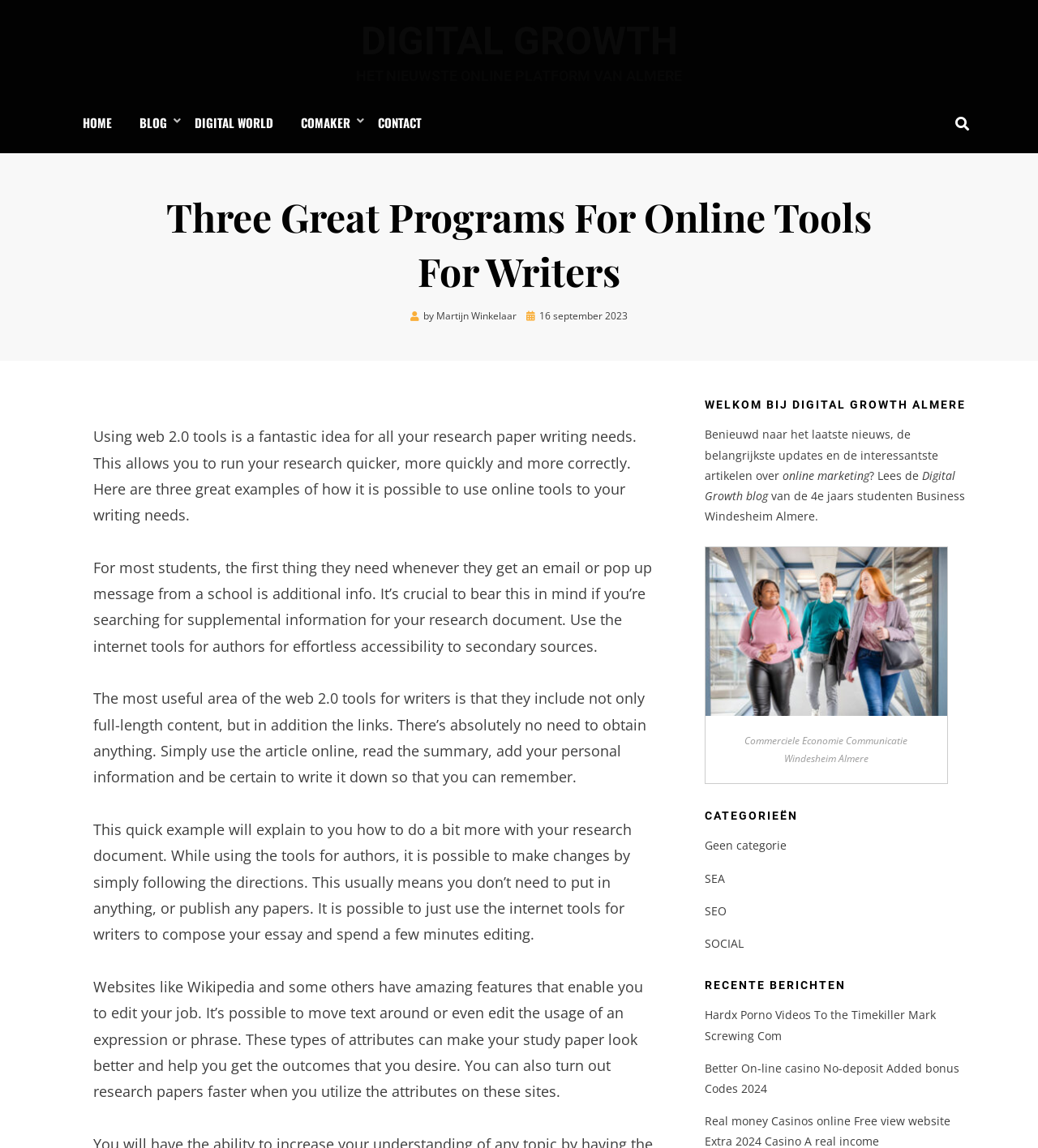Show the bounding box coordinates of the region that should be clicked to follow the instruction: "Click on the 'HOME' link."

[0.066, 0.098, 0.121, 0.117]